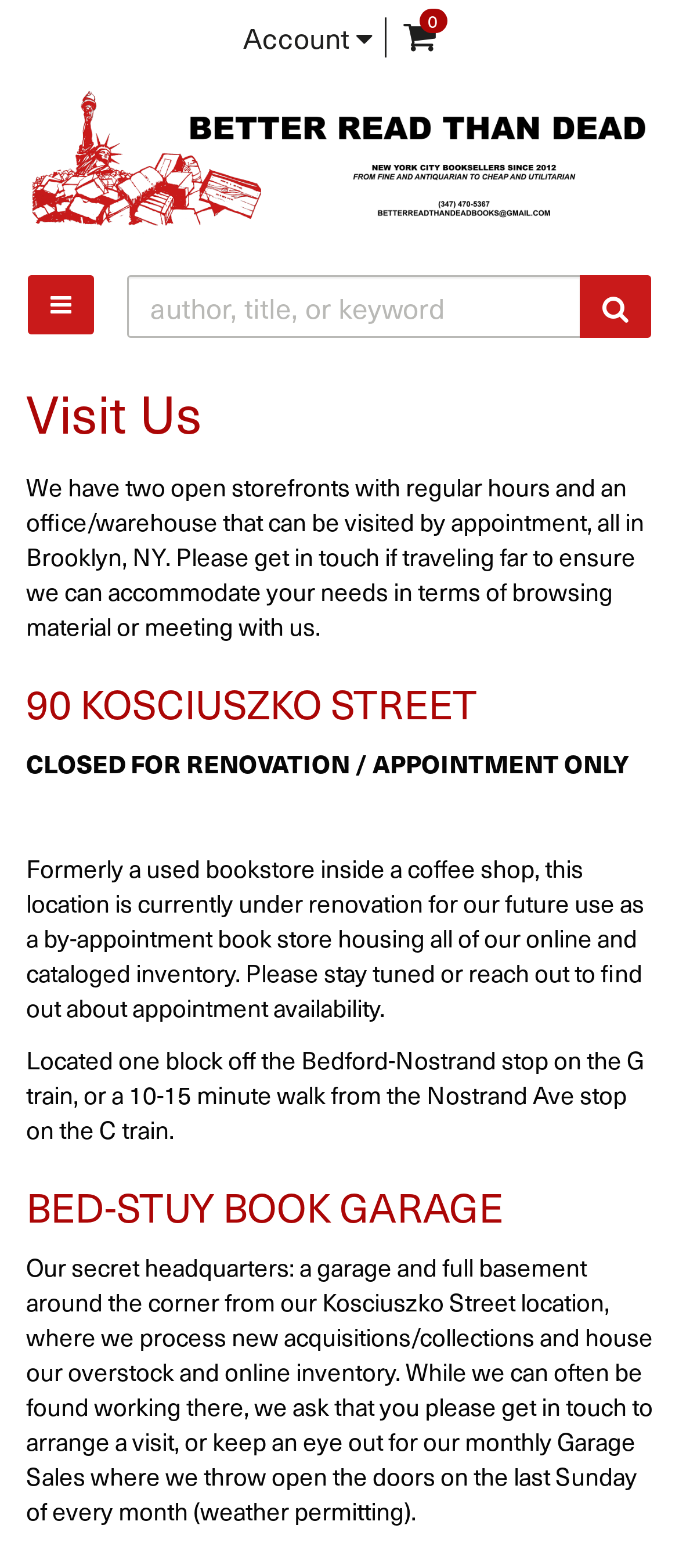Generate a comprehensive caption for the webpage you are viewing.

This webpage is about visiting a bookstore with two locations in Brooklyn, NY. At the top right corner, there is a button labeled "Account" and a link showing the number of items in the cart, which is currently zero. Below these elements, there is a prominent link to the bookstore's name, "Better Read Than Dead", accompanied by an image.

On the left side, there is a navigation menu labeled "Primary" with a search bar and a toggle button to open or close the main navigation. The search bar has a text box and a submit button.

The main content of the page is divided into sections, each describing a location. The first section has a heading "Visit Us" and a paragraph of text explaining that the bookstore has two open storefronts and an office/warehouse that can be visited by appointment.

Below this section, there are two more sections, each with a heading indicating the location's address. The first location, "90 KOSCIUSZKO STREET", is currently closed for renovation and can be visited by appointment only. The second location, "BED-STUY BOOK GARAGE", is the bookstore's secret headquarters where they process new acquisitions and house their overstock and online inventory. Visitors are asked to arrange a visit in advance or attend the monthly Garage Sales.